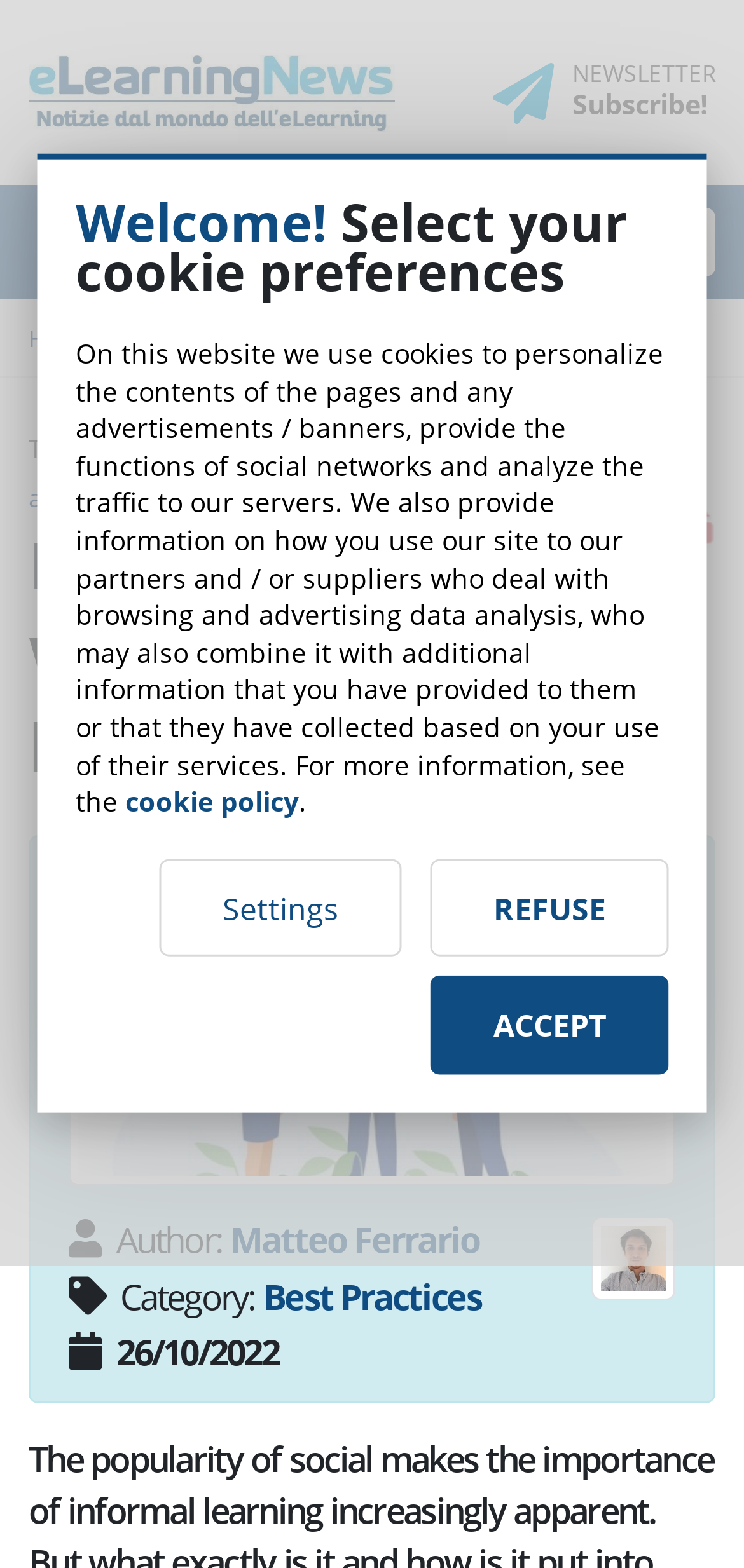Kindly determine the bounding box coordinates of the area that needs to be clicked to fulfill this instruction: "Click on the menu".

[0.708, 0.133, 0.818, 0.176]